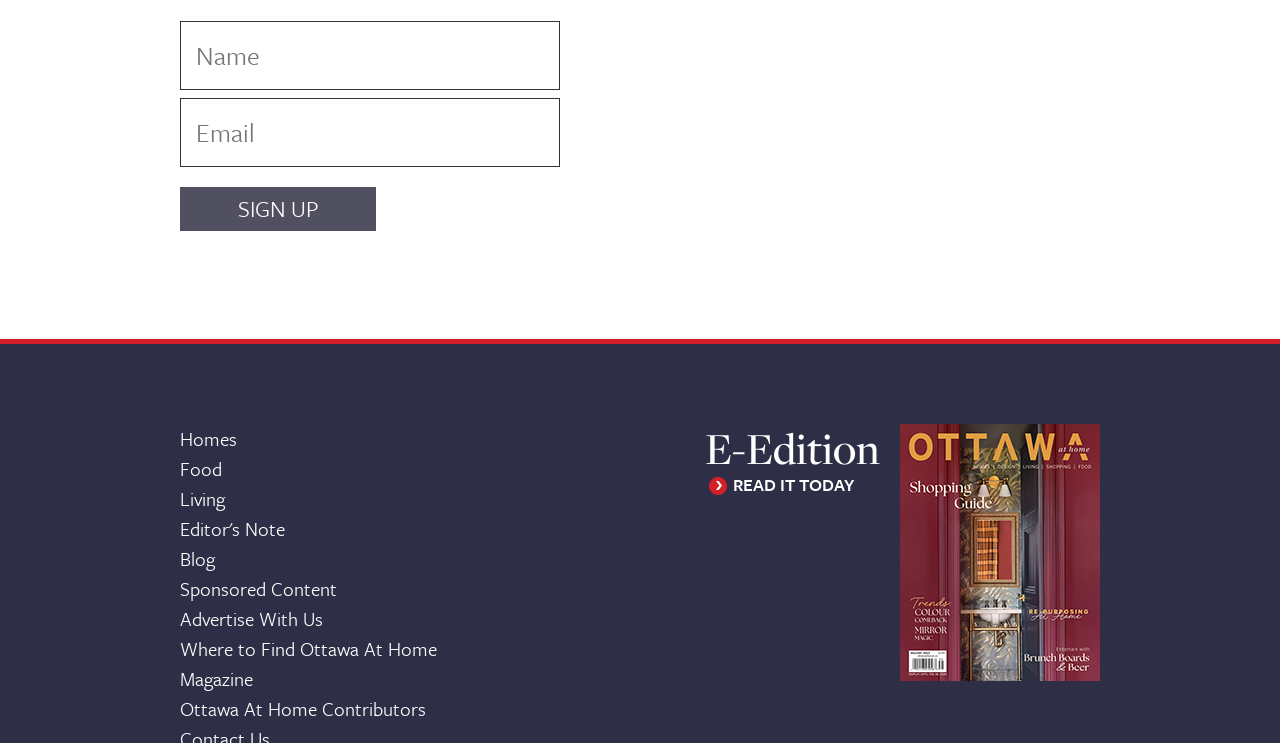Based on the provided description, "Ottawa At Home Contributors", find the bounding box of the corresponding UI element in the screenshot.

[0.141, 0.934, 0.356, 0.974]